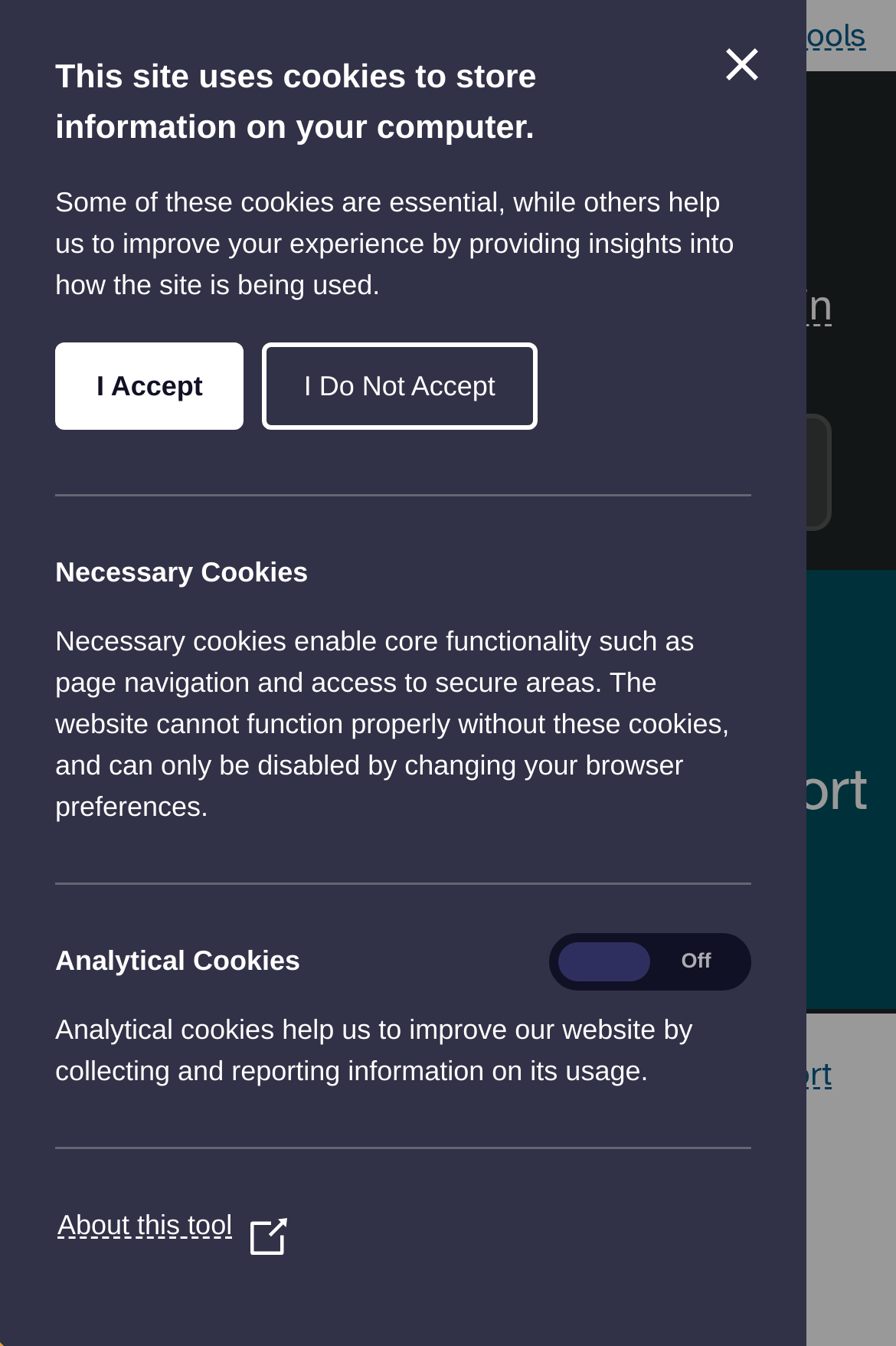What is the purpose of the search box?
Using the image as a reference, answer with just one word or a short phrase.

Search the website